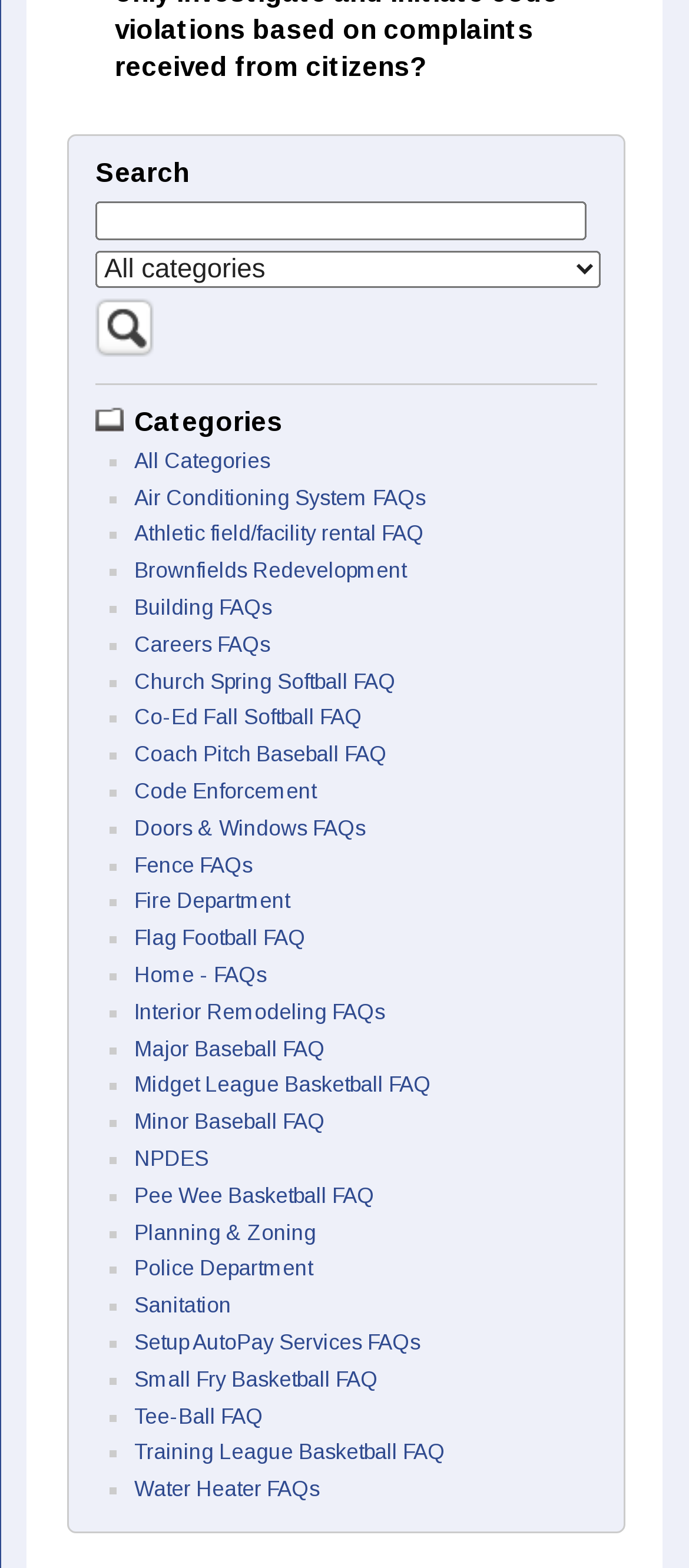Locate the bounding box coordinates of the element to click to perform the following action: 'View Air Conditioning System FAQs'. The coordinates should be given as four float values between 0 and 1, in the form of [left, top, right, bottom].

[0.195, 0.309, 0.618, 0.325]